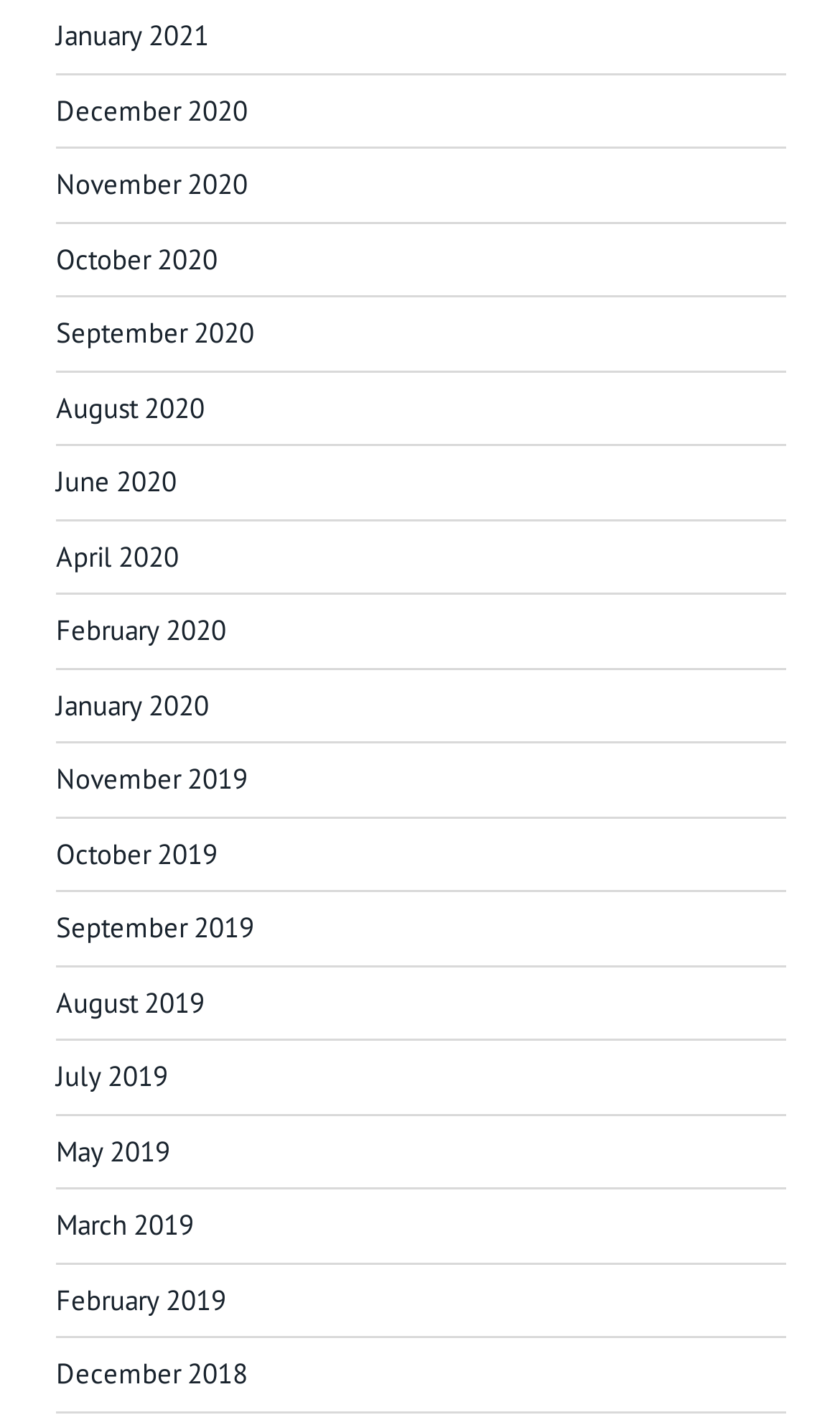What is the month listed just above August 2020?
Using the information from the image, answer the question thoroughly.

I looked at the list of links and found that the month listed just above August 2020 is July 2020, which is the 7th link from the top.